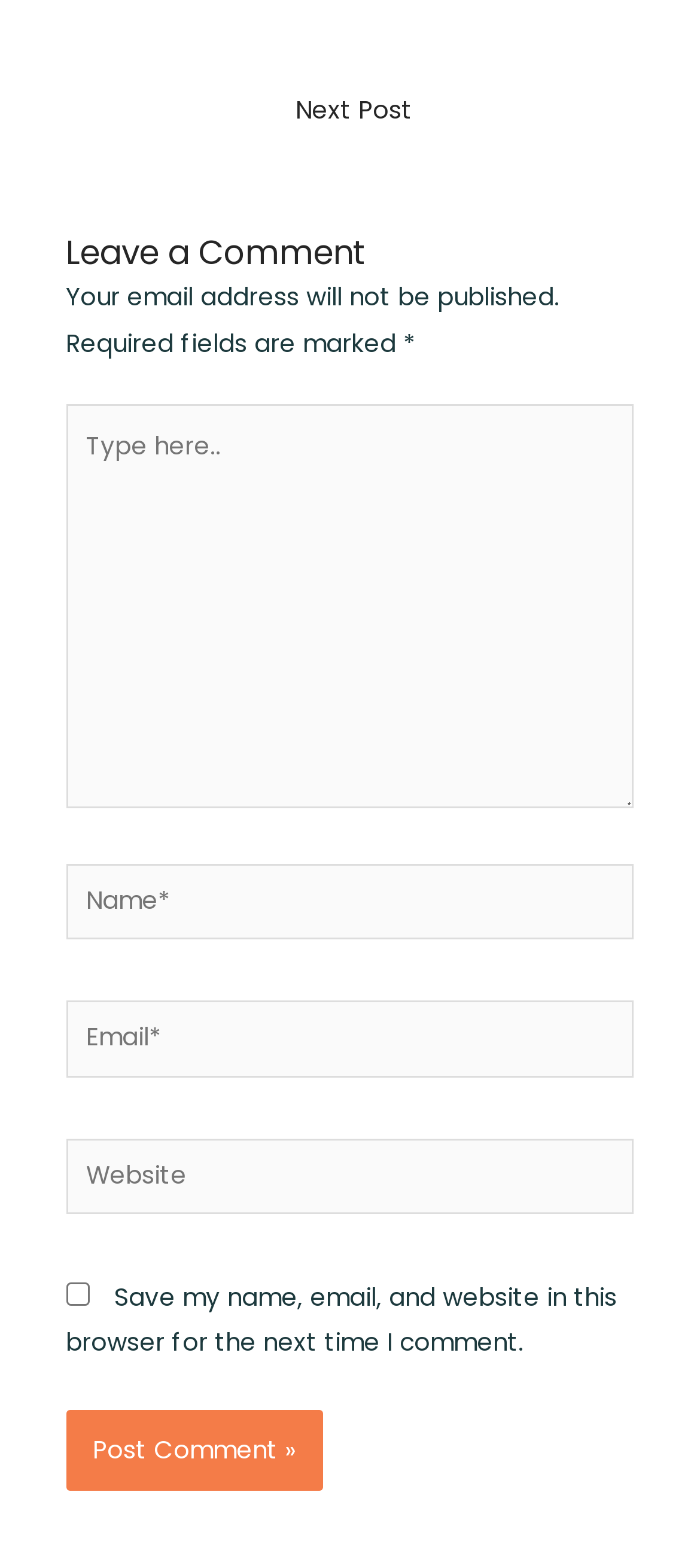How many text fields are required in the comment form?
Kindly give a detailed and elaborate answer to the question.

The comment form has four text fields: Name, Email, Website, and the main comment field. The Name and Email fields are marked as required, and the main comment field is implied to be required as it is the primary field for leaving a comment. The Website field is not required.